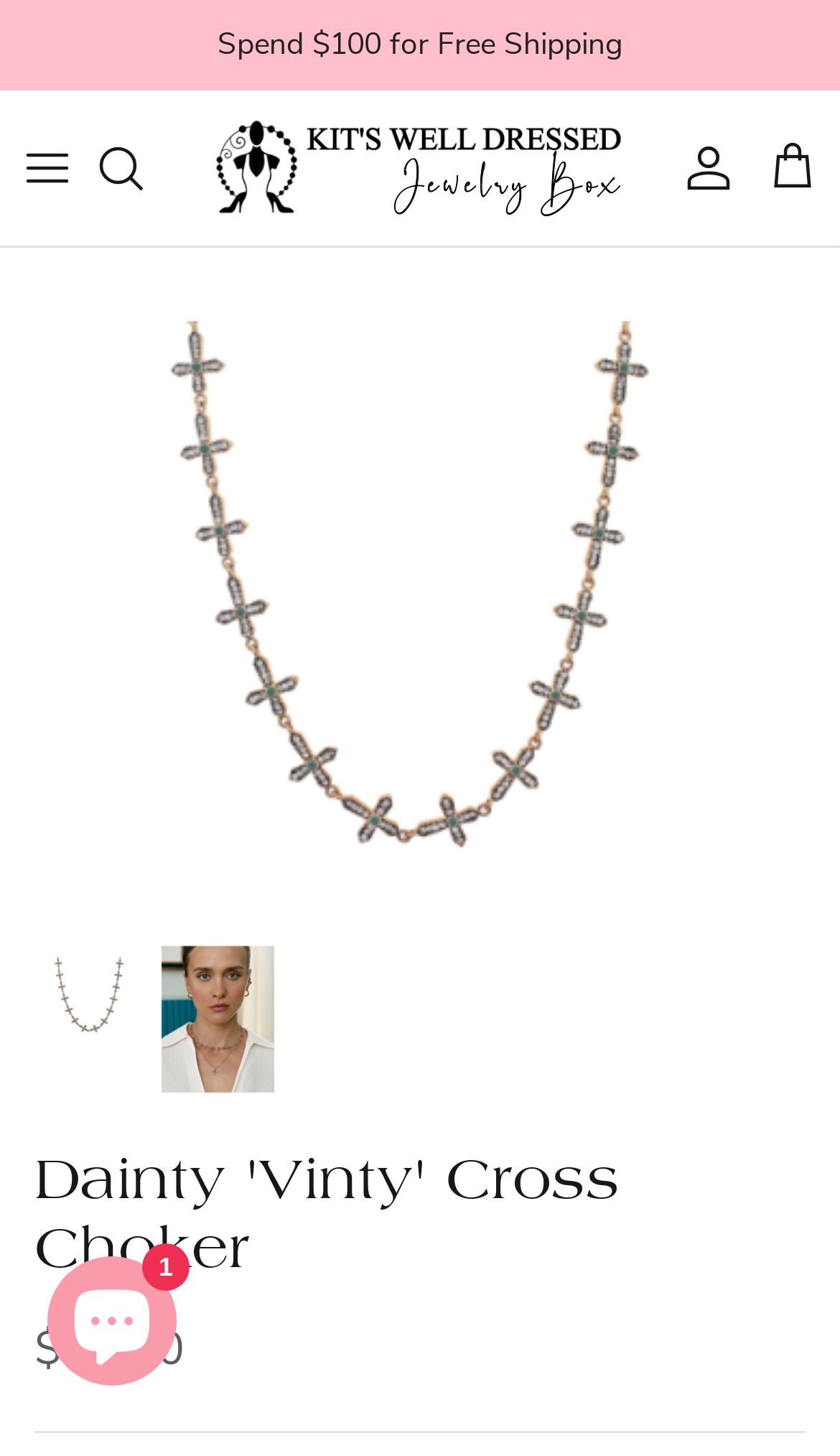Based on the provided description, "aria-label="Toggle menu"", find the bounding box of the corresponding UI element in the screenshot.

[0.0, 0.083, 0.113, 0.148]